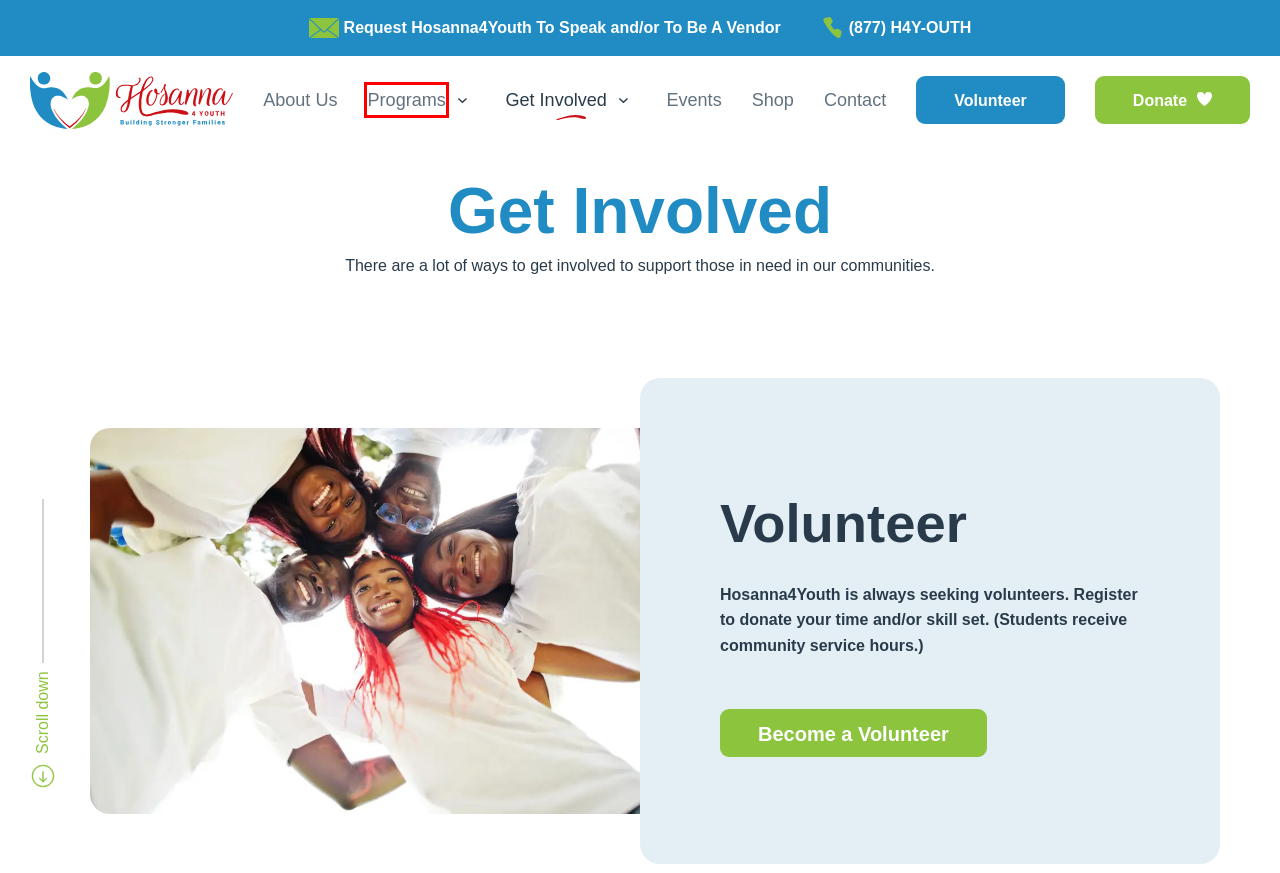You are given a screenshot of a webpage with a red bounding box around an element. Choose the most fitting webpage description for the page that appears after clicking the element within the red bounding box. Here are the candidates:
A. Resources - Hosanna4Youth
B. Home - Hosanna4Youth
C. Events - Hosanna4Youth
D. About Us - Hosanna4Youth
E. Programs - Hosanna4Youth
F. Shop - Hosanna4Youth
G. Donate - Hosanna4Youth
H. Contact - Hosanna4Youth

E